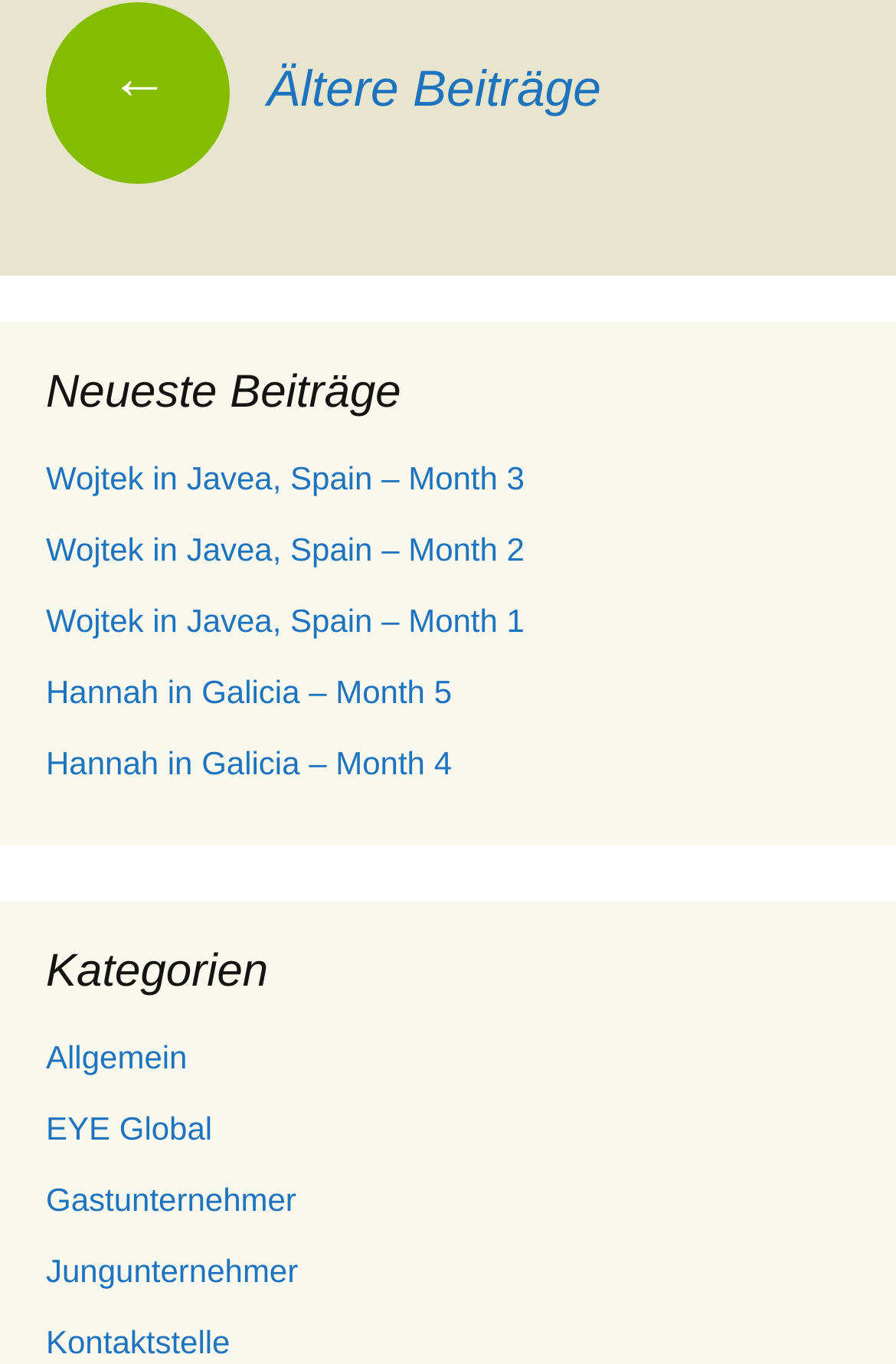How many articles are listed under 'Neueste Beiträge'?
Please answer the question as detailed as possible based on the image.

I counted the number of links under the 'Neueste Beiträge' navigation, which are 'Wojtek in Javea, Spain – Month 3', 'Wojtek in Javea, Spain – Month 2', 'Wojtek in Javea, Spain – Month 1', 'Hannah in Galicia – Month 5', and 'Hannah in Galicia – Month 4', so there are 5 articles listed.